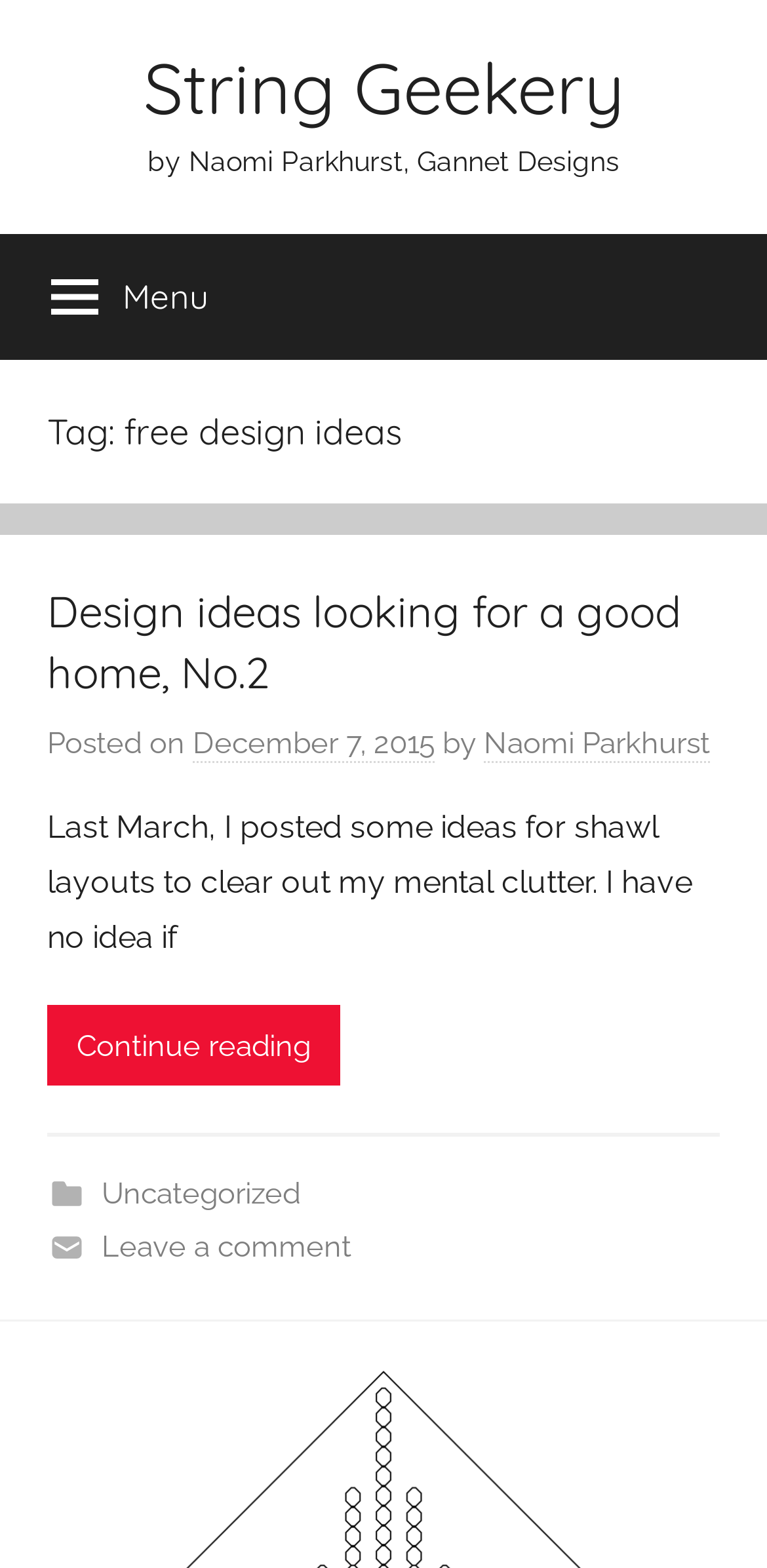Specify the bounding box coordinates of the element's region that should be clicked to achieve the following instruction: "Click on the 'Continue reading' link". The bounding box coordinates consist of four float numbers between 0 and 1, in the format [left, top, right, bottom].

[0.062, 0.641, 0.444, 0.693]